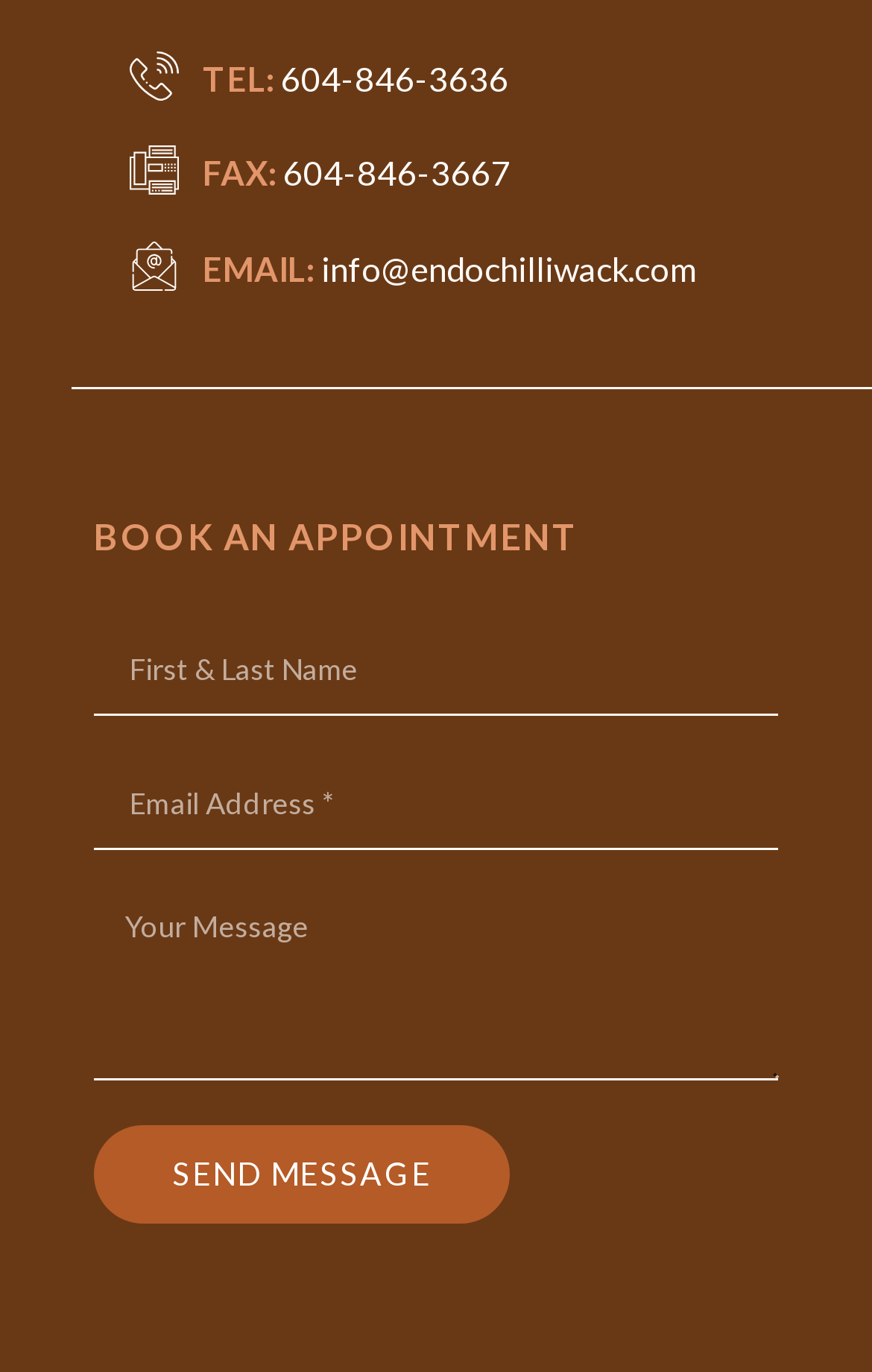Using the webpage screenshot, locate the HTML element that fits the following description and provide its bounding box: "name="form_fields[message]" placeholder="Your Message"".

[0.108, 0.651, 0.892, 0.788]